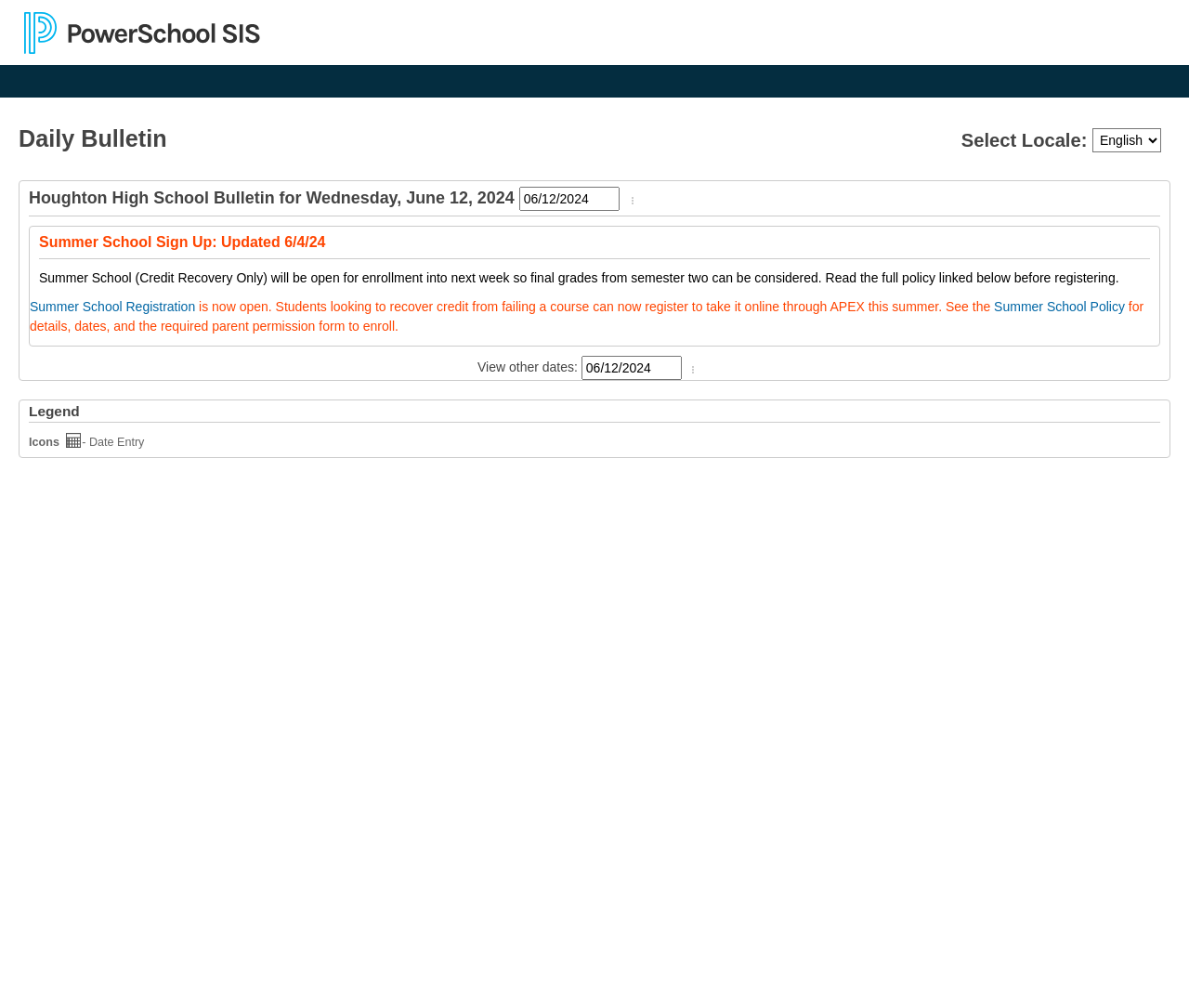Find the bounding box coordinates corresponding to the UI element with the description: "Summer School Registration". The coordinates should be formatted as [left, top, right, bottom], with values as floats between 0 and 1.

[0.025, 0.297, 0.164, 0.312]